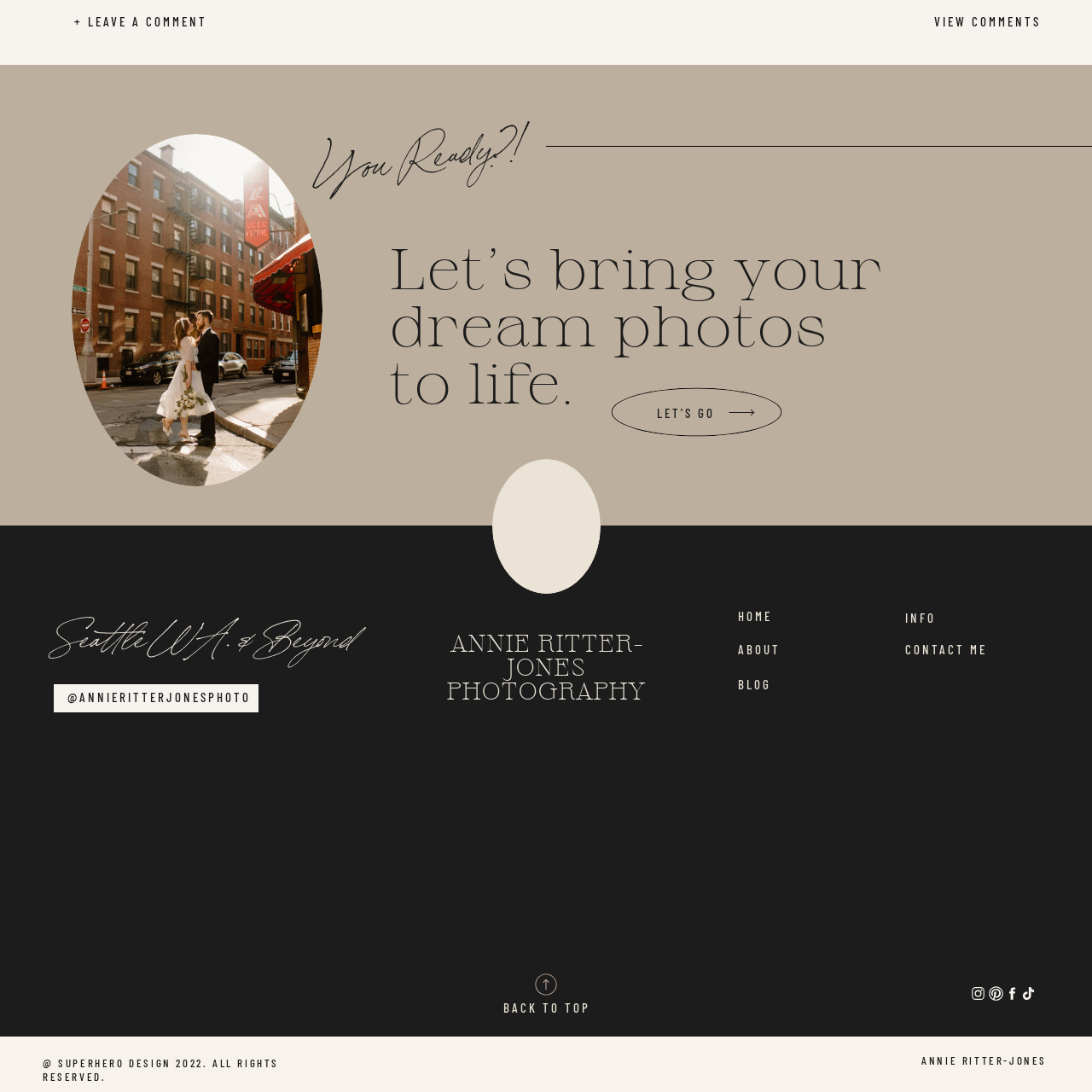What is the design style of the icon?
Observe the image within the red bounding box and give a detailed and thorough answer to the question.

The icon's design style is minimalist, which suggests elegance and professionalism, aligning with the theme of dreamlike photography experiences highlighted throughout the website.